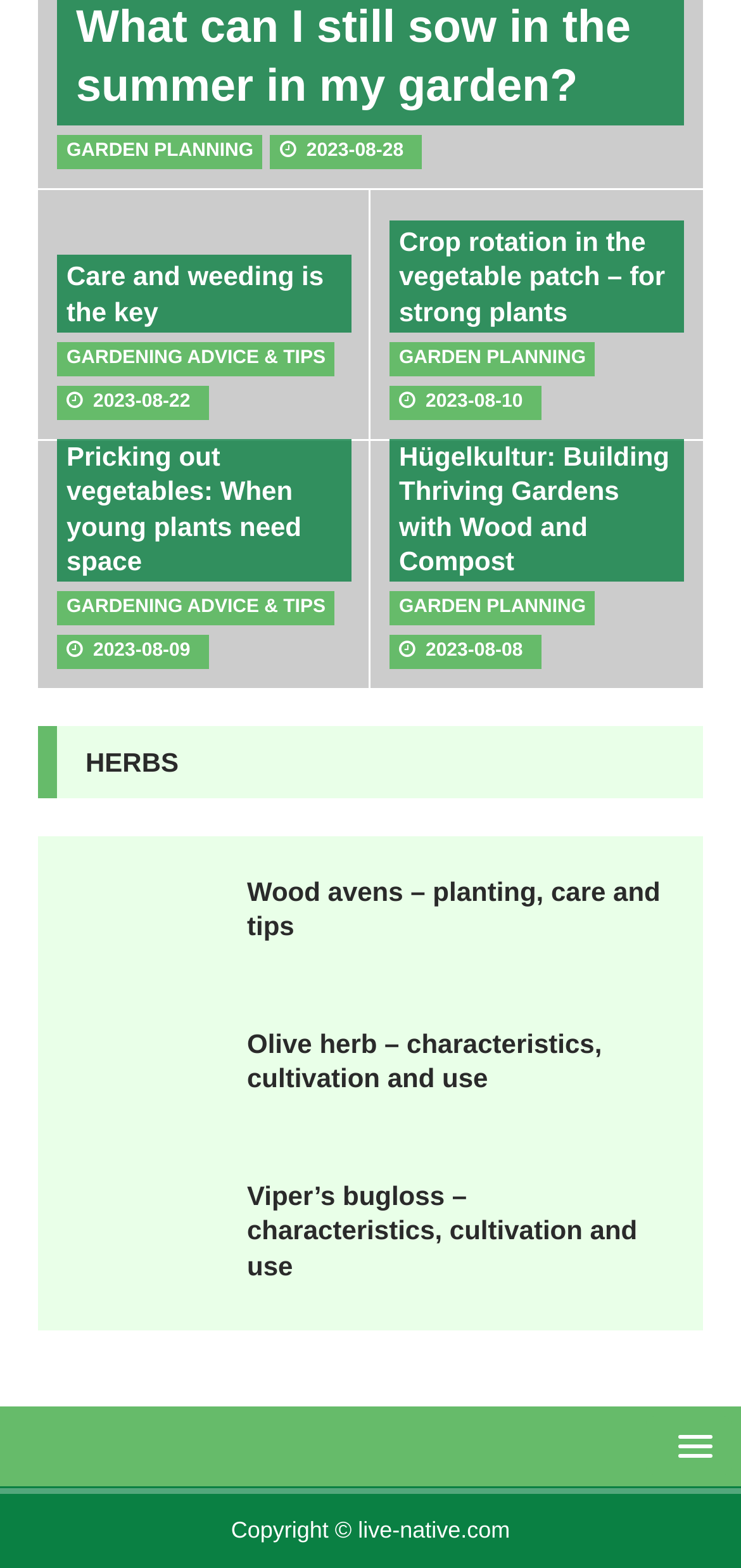What is the purpose of the image 'young tomatoe plants'?
Examine the image and provide an in-depth answer to the question.

The image 'young tomatoe plants' is likely used to illustrate the article 'Pricking out vegetables: When young plants need space', providing a visual representation of the topic being discussed.